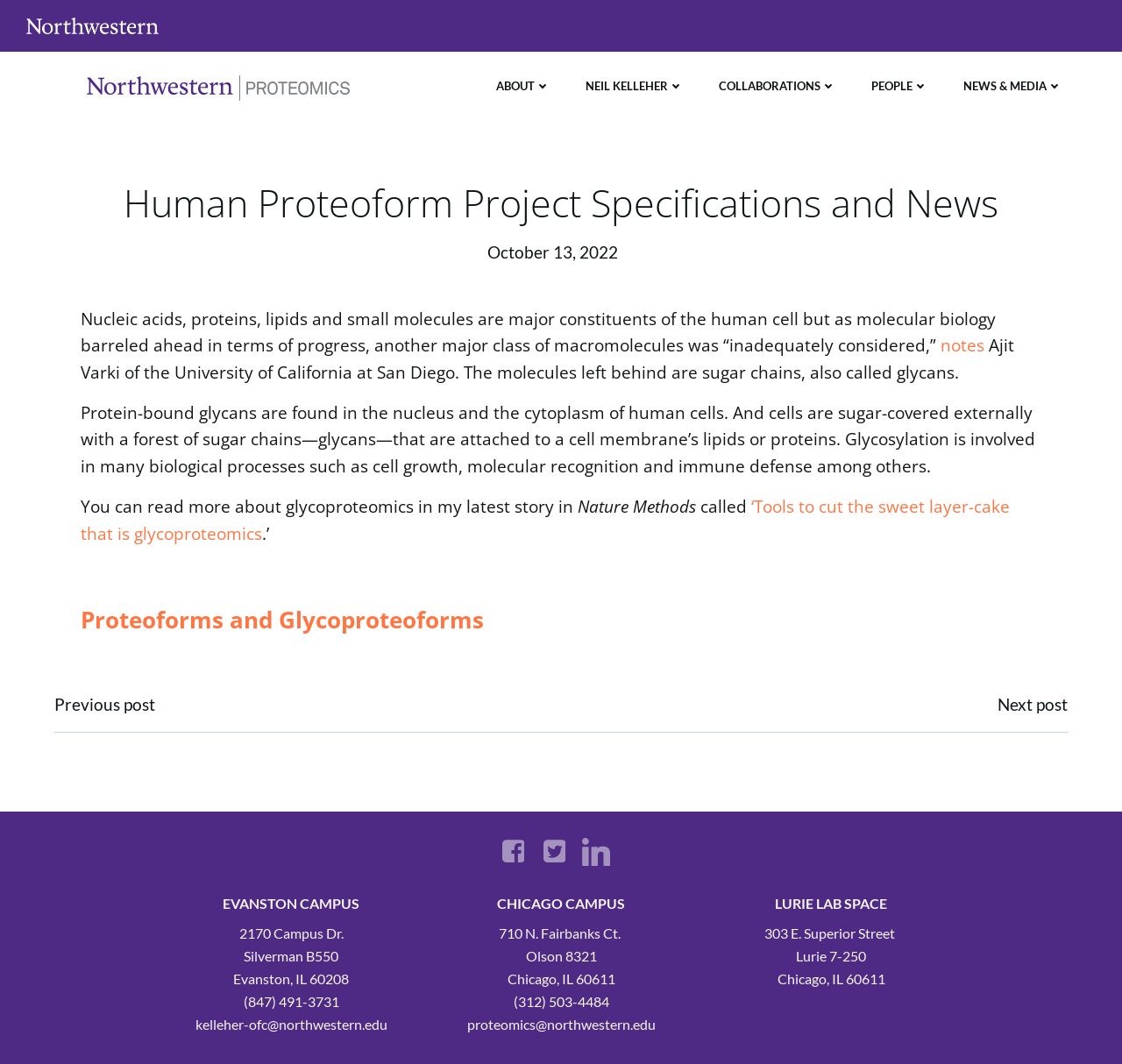Extract the bounding box coordinates for the described element: "here". The coordinates should be represented as four float numbers between 0 and 1: [left, top, right, bottom].

None